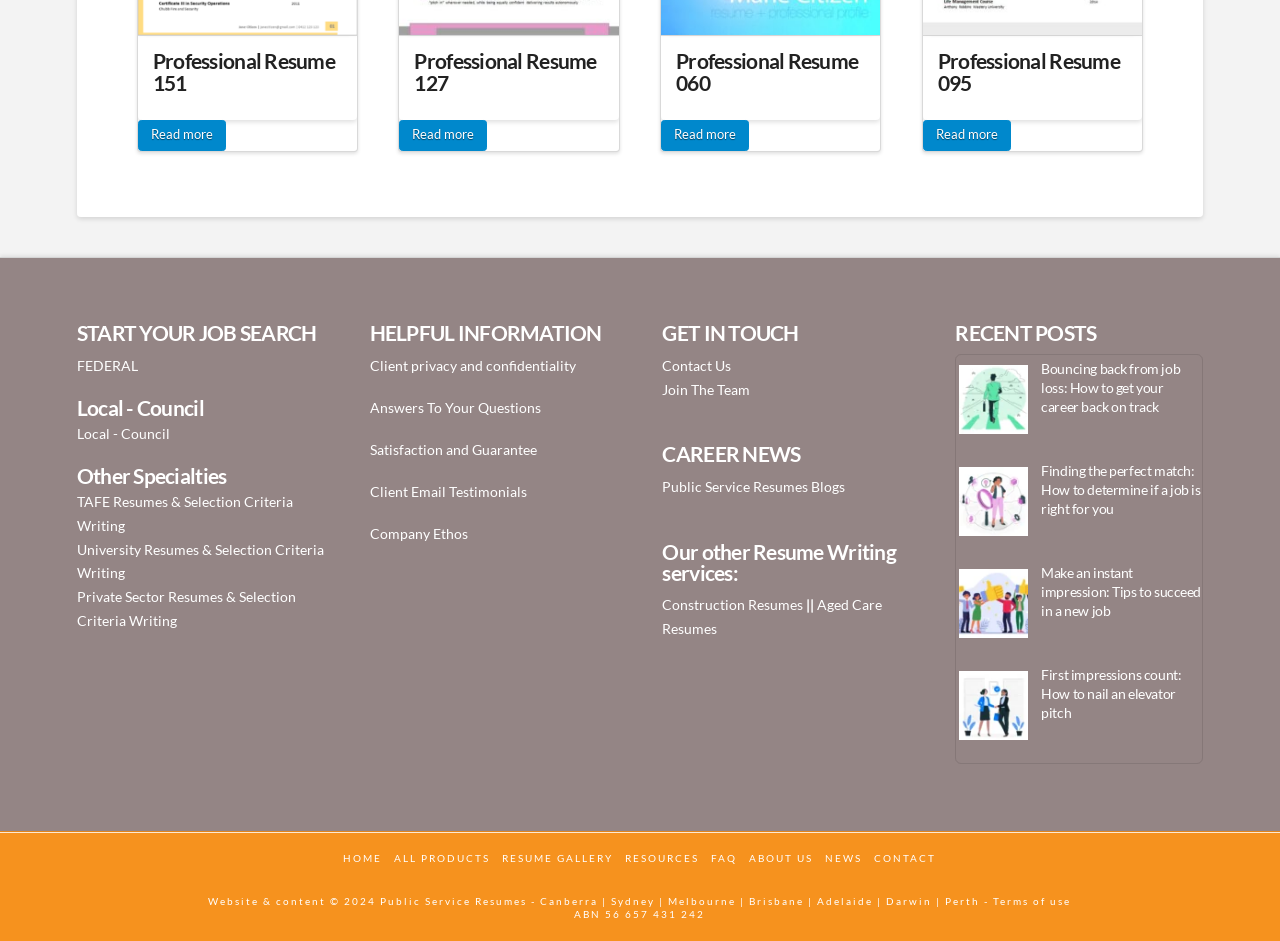What is the company's ABN?
Can you give a detailed and elaborate answer to the question?

The company's ABN (Australian Business Number) is displayed at the bottom of the webpage, which is 56 657 431 242.